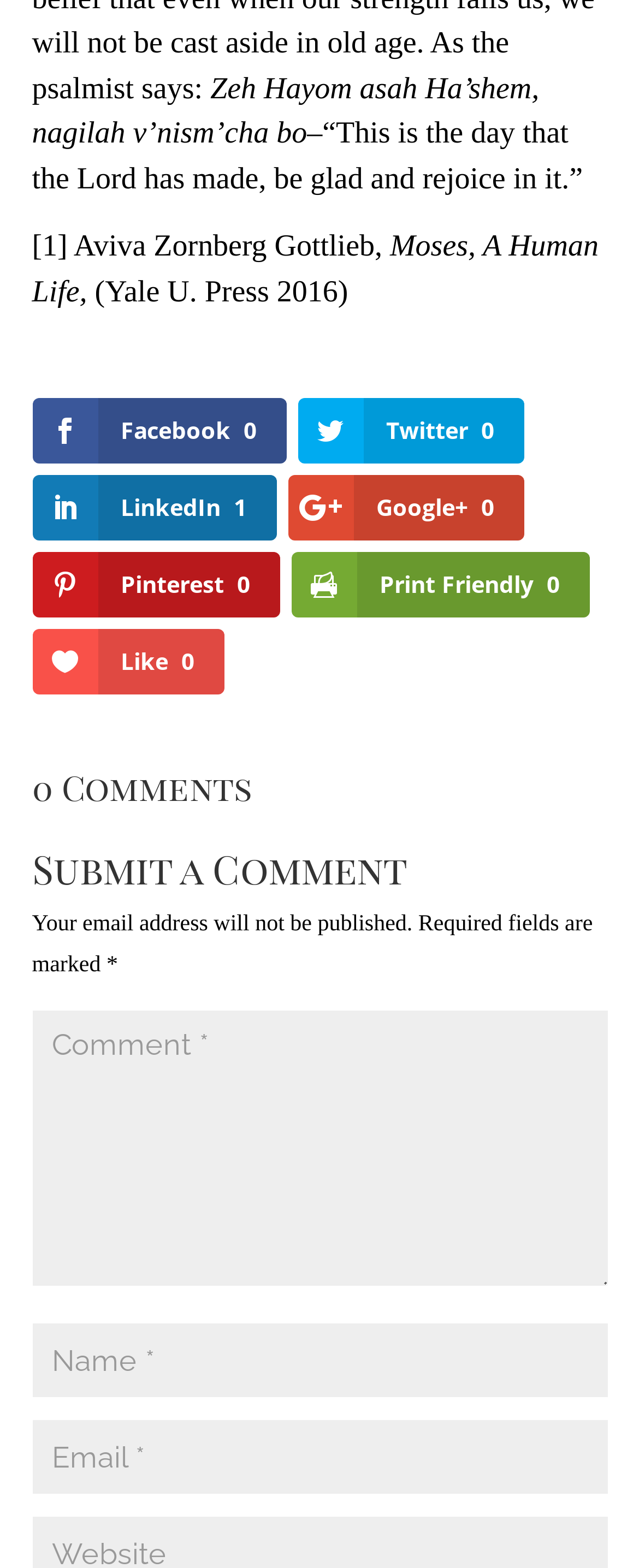Who is the author of the book mentioned? Using the information from the screenshot, answer with a single word or phrase.

Aviva Zornberg Gottlieb